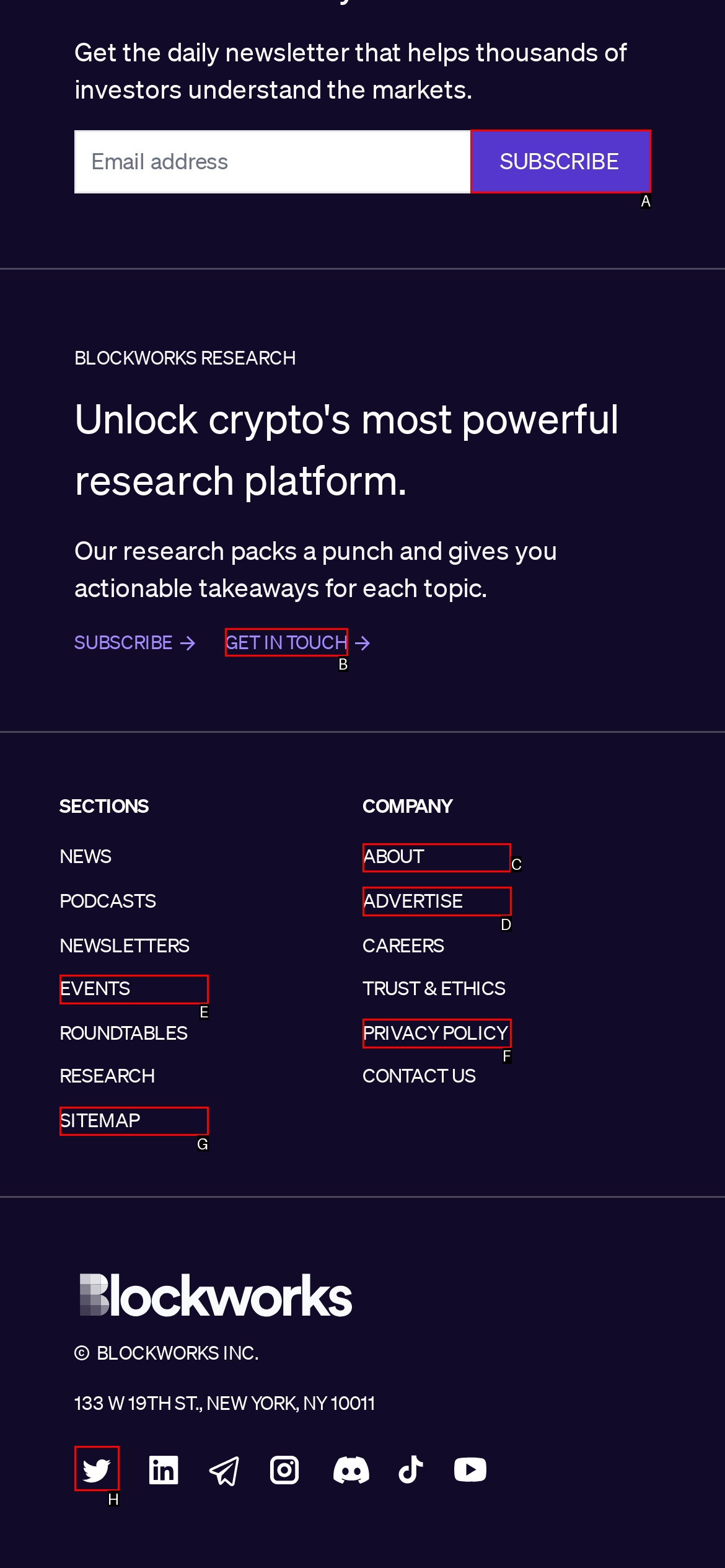Indicate the HTML element that should be clicked to perform the task: Learn about the company Reply with the letter corresponding to the chosen option.

C